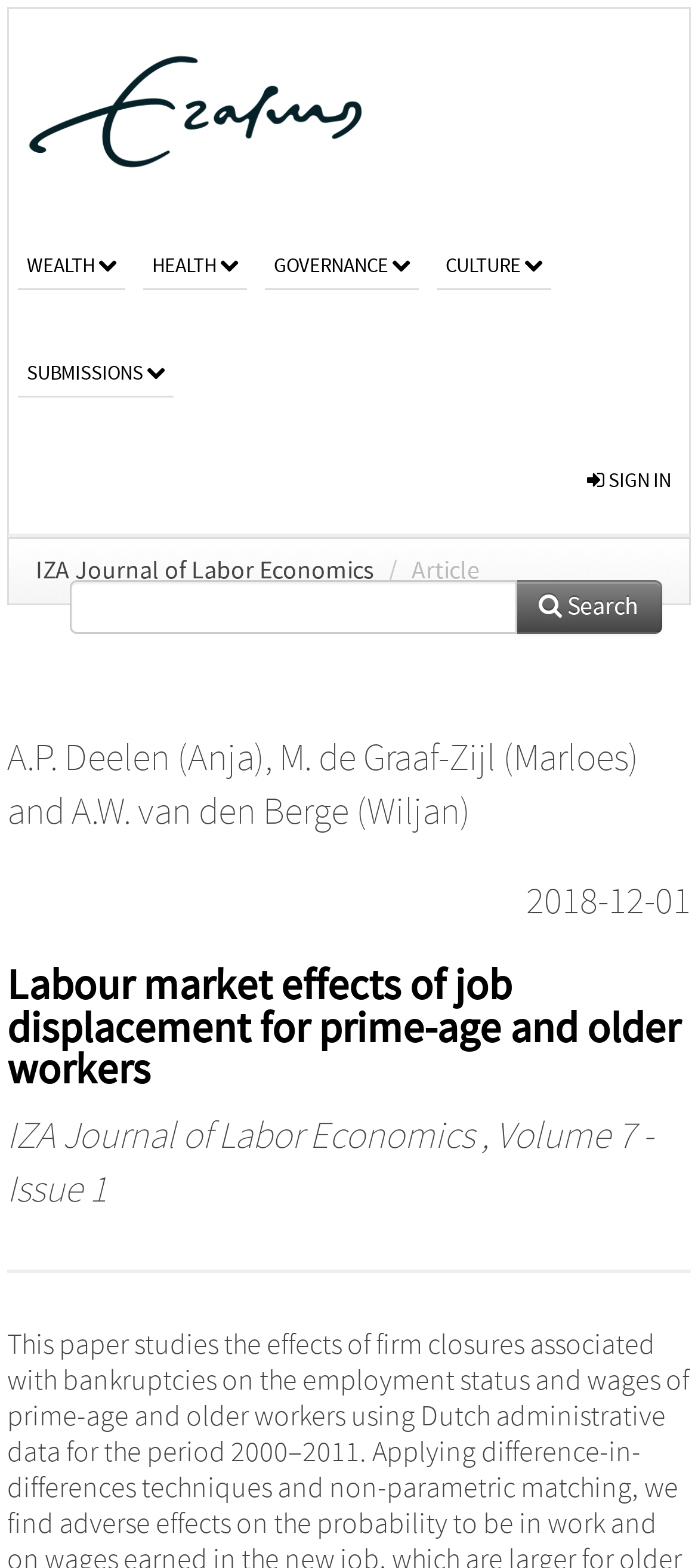Identify the primary heading of the webpage and provide its text.

Labour market effects of job displacement for prime-age and older workers